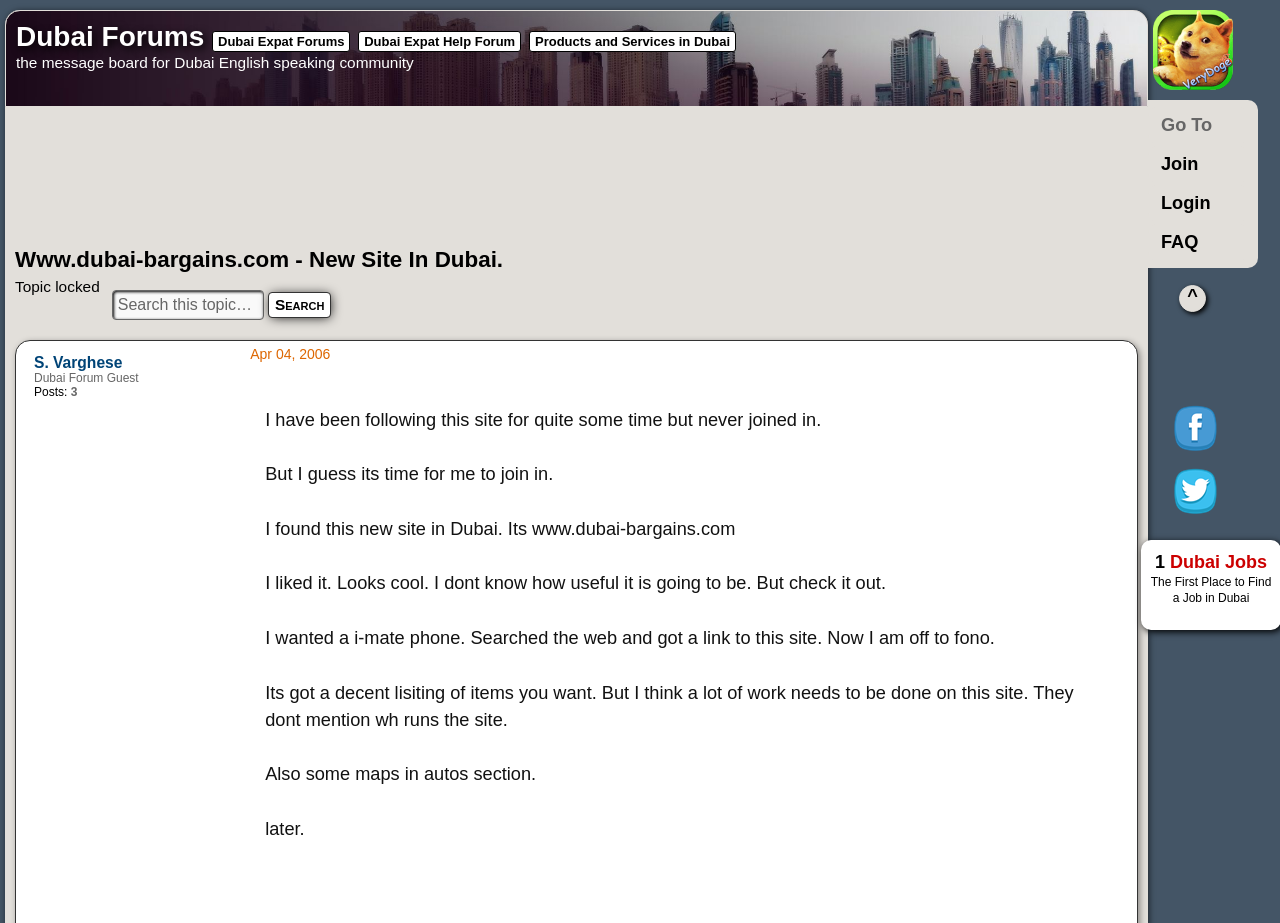Identify the bounding box coordinates for the UI element described as follows: "S. Varghese". Ensure the coordinates are four float numbers between 0 and 1, formatted as [left, top, right, bottom].

[0.027, 0.383, 0.096, 0.401]